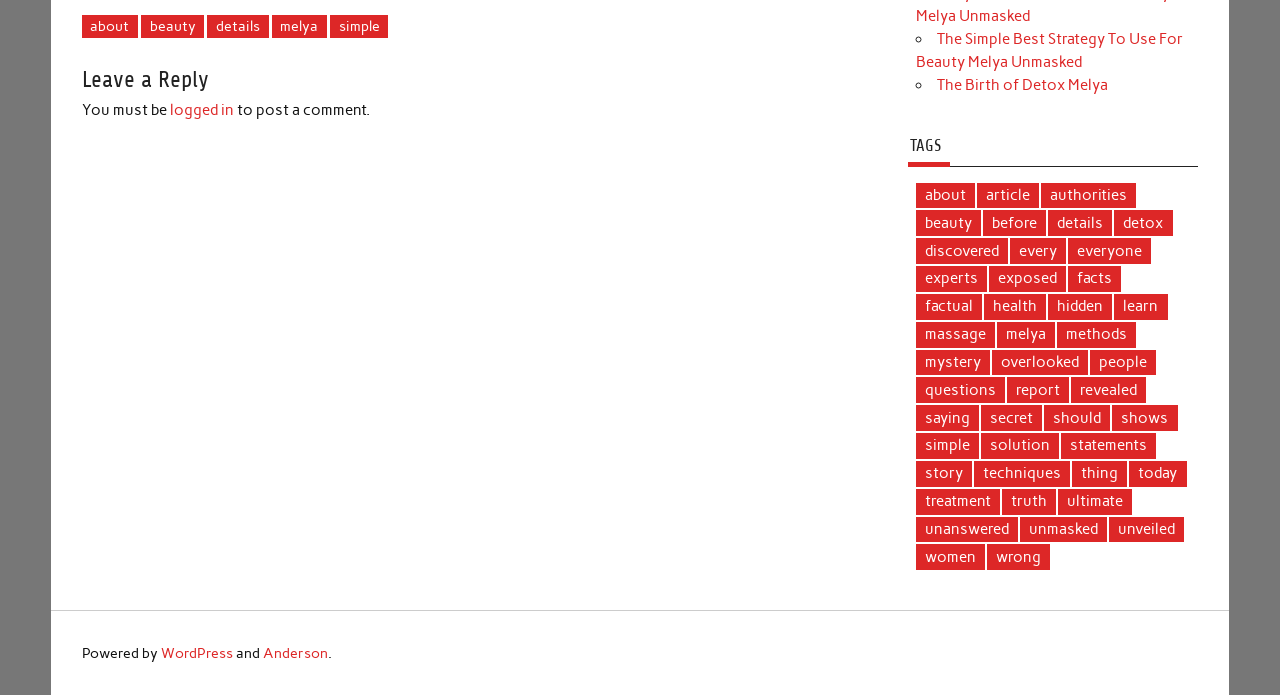Please provide a comprehensive response to the question based on the details in the image: What is the platform used to power this website?

I looked at the footer of the webpage and found the text 'Powered by WordPress', which indicates that WordPress is the platform used to power this website.